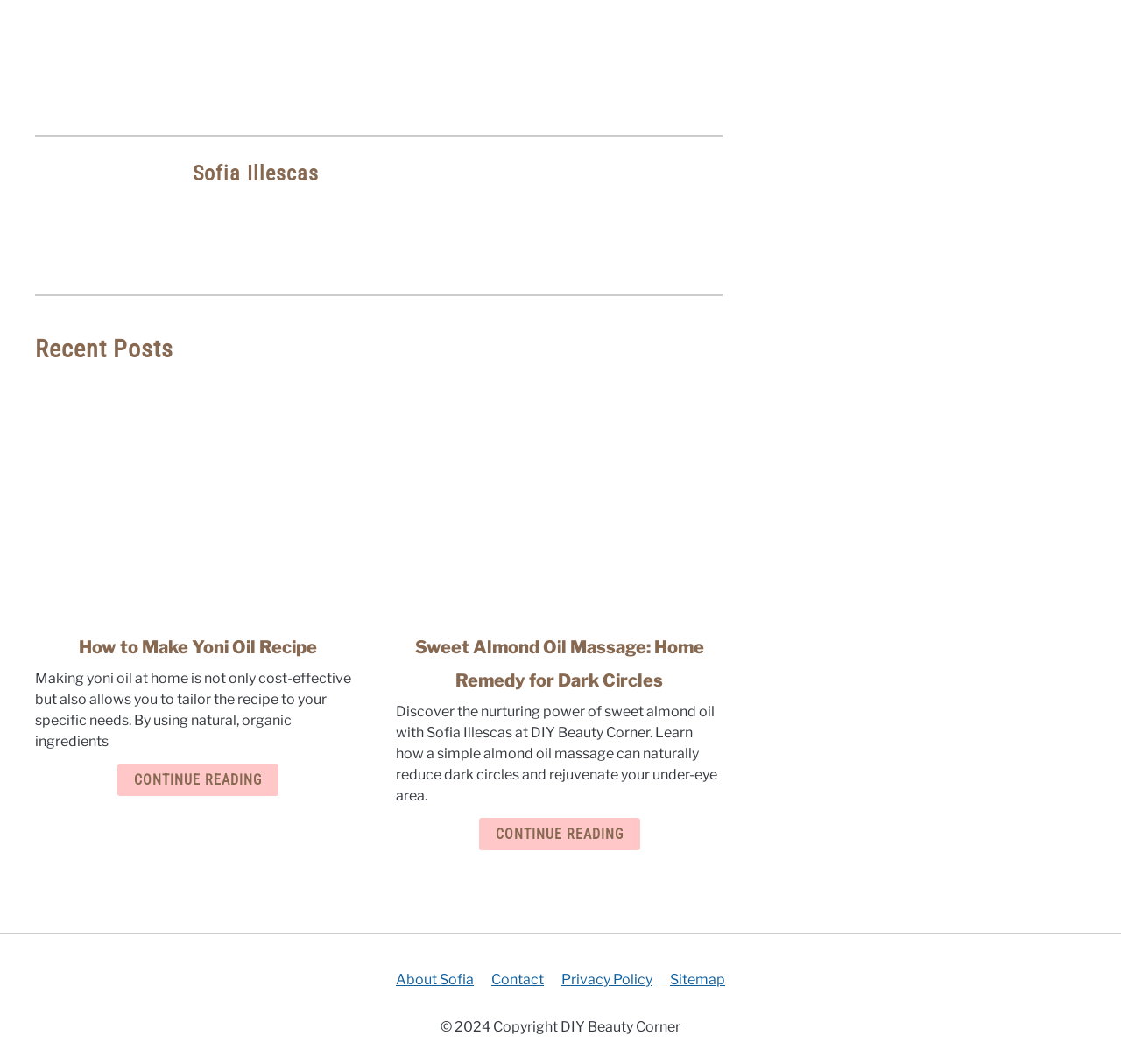Pinpoint the bounding box coordinates of the area that should be clicked to complete the following instruction: "Visit Sofia Illescas' homepage". The coordinates must be given as four float numbers between 0 and 1, i.e., [left, top, right, bottom].

[0.172, 0.151, 0.284, 0.174]